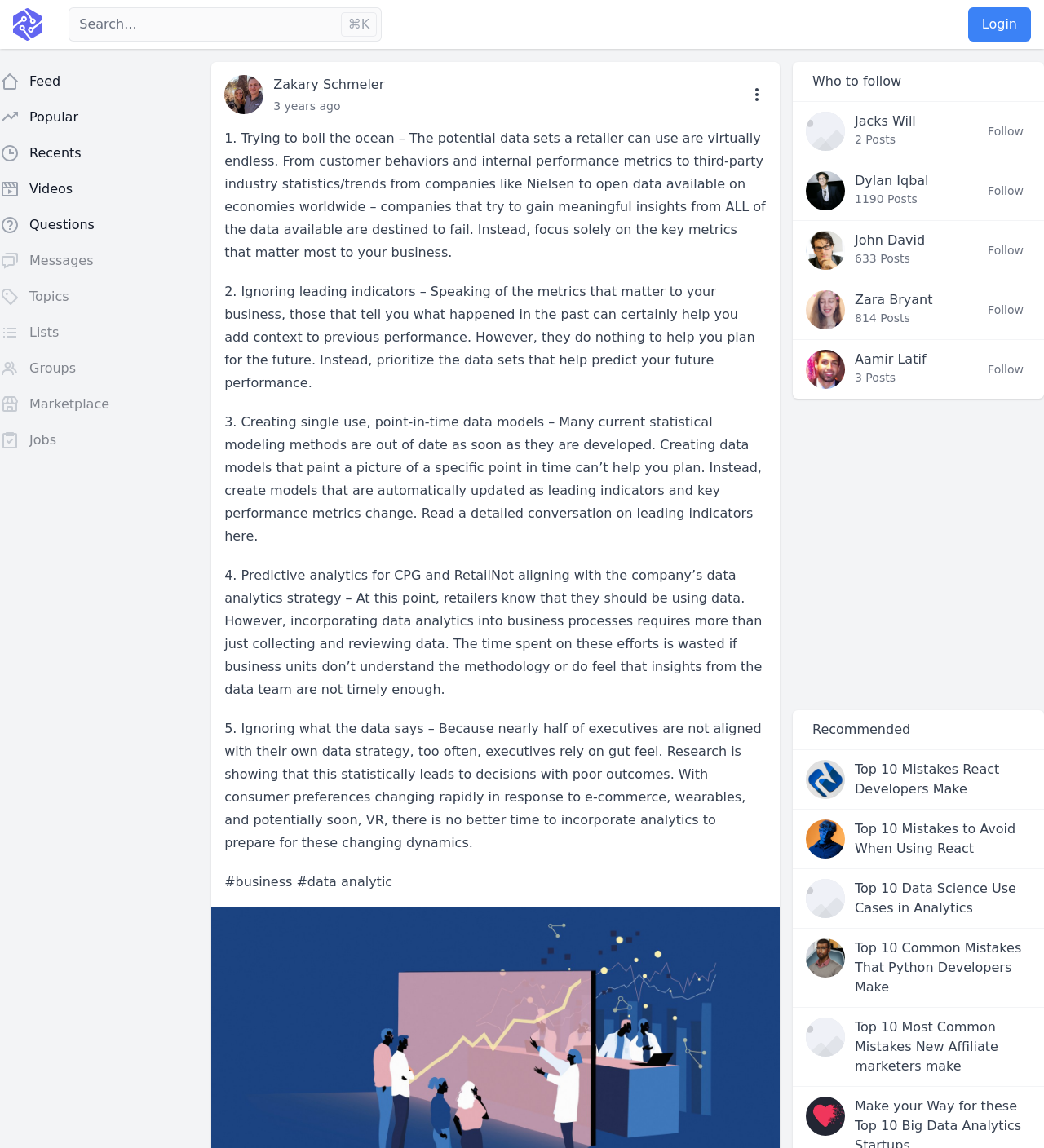Based on the element description alt="John David", identify the bounding box of the UI element in the given webpage screenshot. The coordinates should be in the format (top-left x, top-left y, bottom-right x, bottom-right y) and must be between 0 and 1.

[0.772, 0.201, 0.809, 0.235]